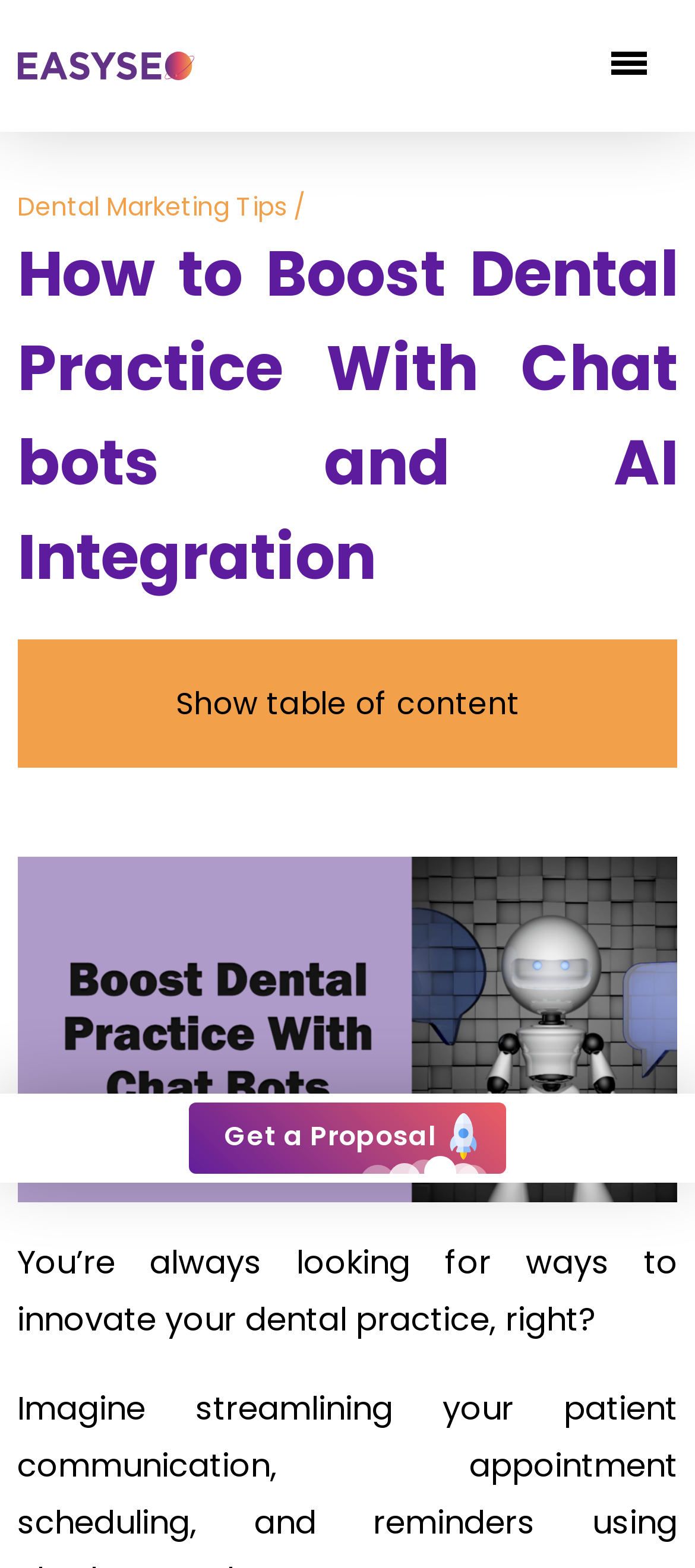Can you identify the bounding box coordinates of the clickable region needed to carry out this instruction: 'Get a Proposal Rocket'? The coordinates should be four float numbers within the range of 0 to 1, stated as [left, top, right, bottom].

[0.271, 0.703, 0.729, 0.749]